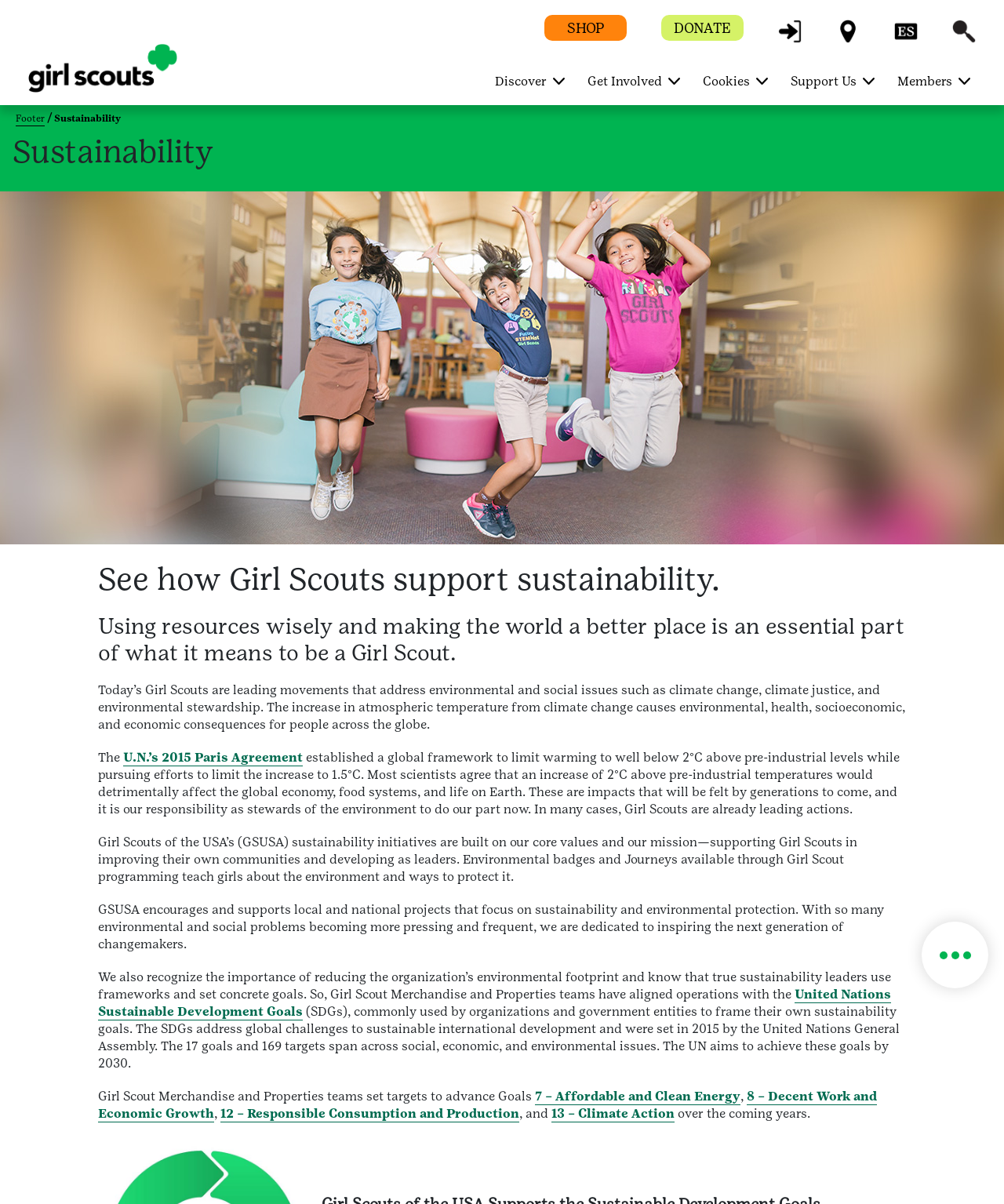What is the purpose of Girl Scout Merchandise and Properties teams?
Please look at the screenshot and answer in one word or a short phrase.

To reduce environmental footprint